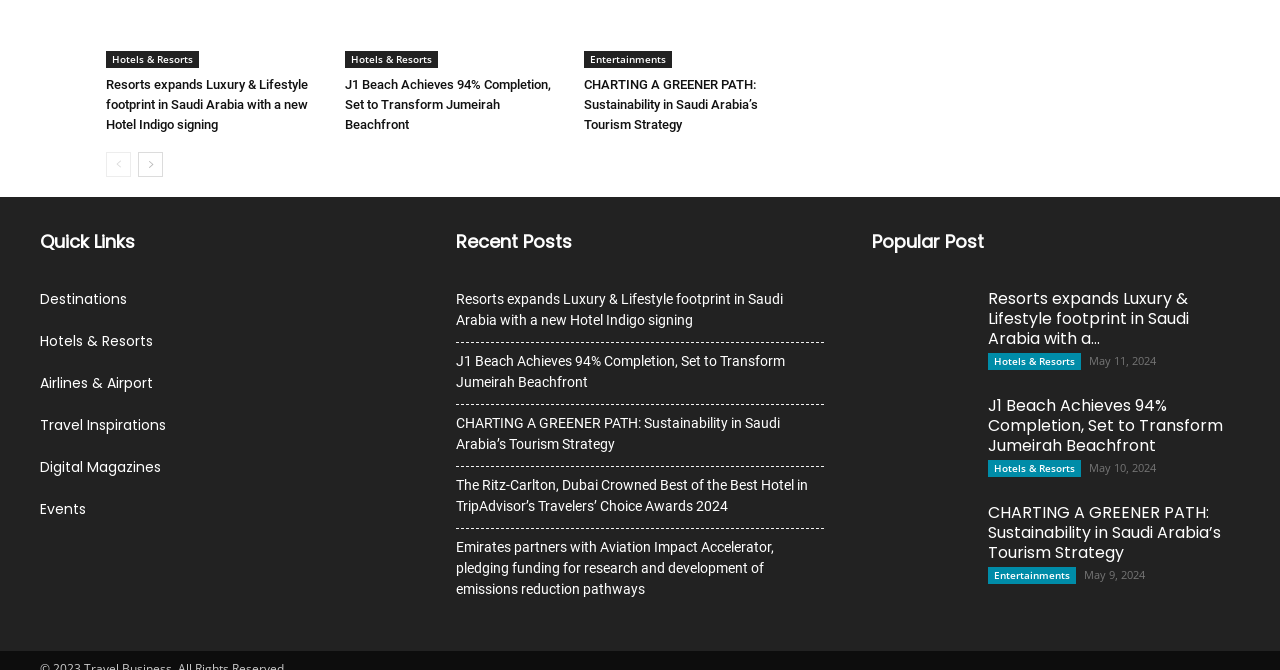Please locate the bounding box coordinates of the element that needs to be clicked to achieve the following instruction: "Click on the 'Hotels & Resorts' link". The coordinates should be four float numbers between 0 and 1, i.e., [left, top, right, bottom].

[0.083, 0.076, 0.155, 0.102]